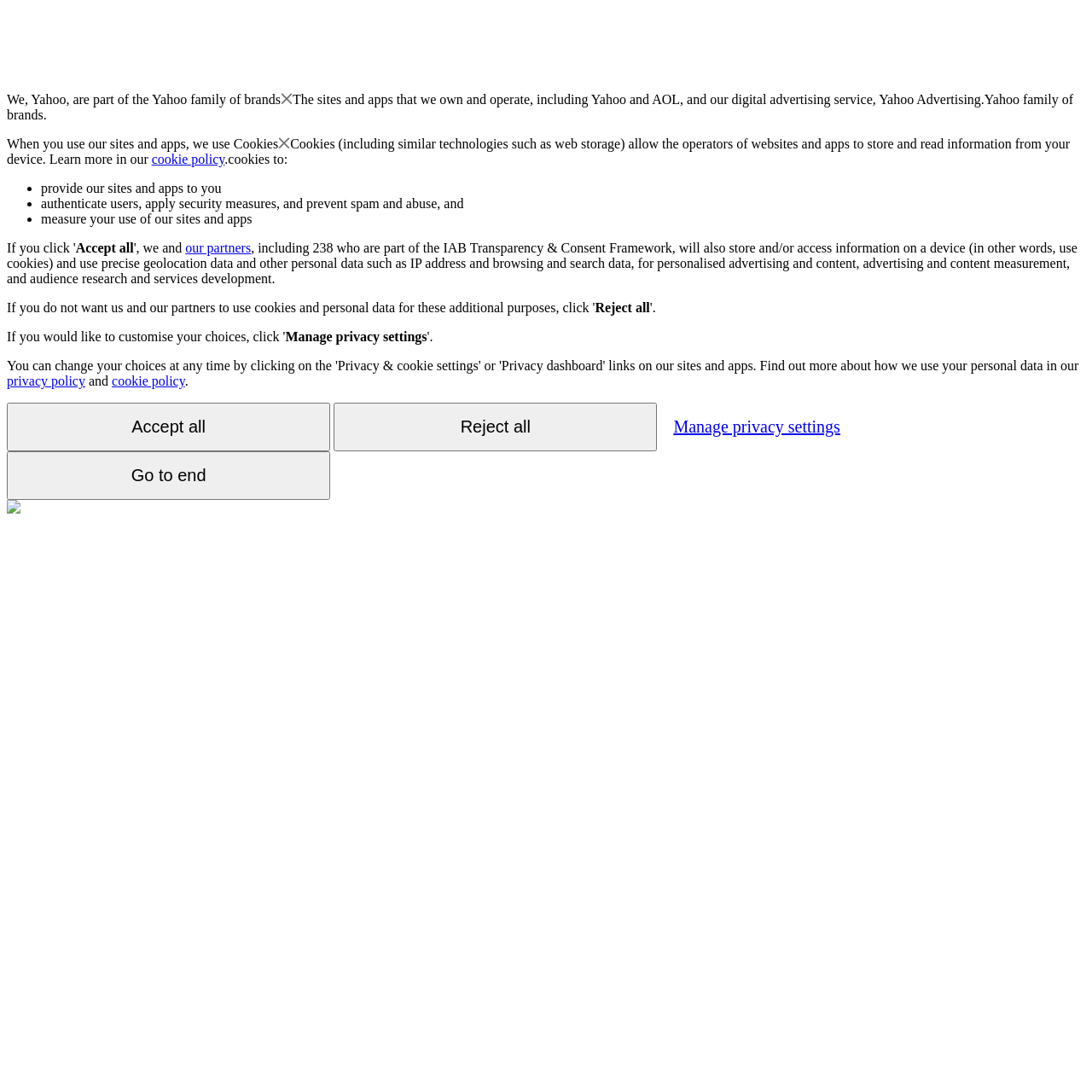Respond to the following query with just one word or a short phrase: 
What is the name of the family of brands mentioned on this webpage?

Yahoo